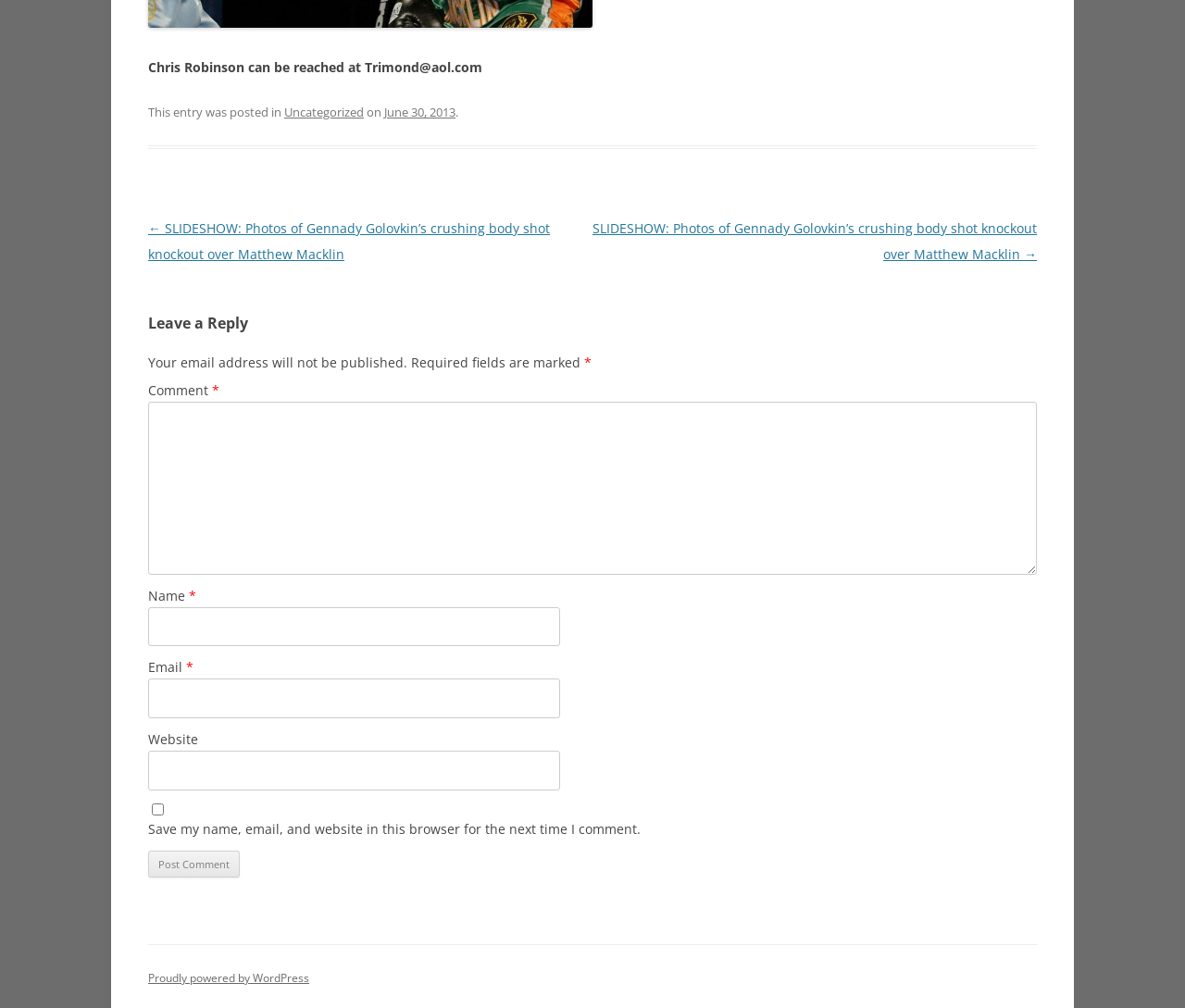What is the author's email address?
Provide a well-explained and detailed answer to the question.

The author's email address is mentioned in the static text element 'Chris Robinson can be reached at Trimond@aol.com' located at the top of the webpage.